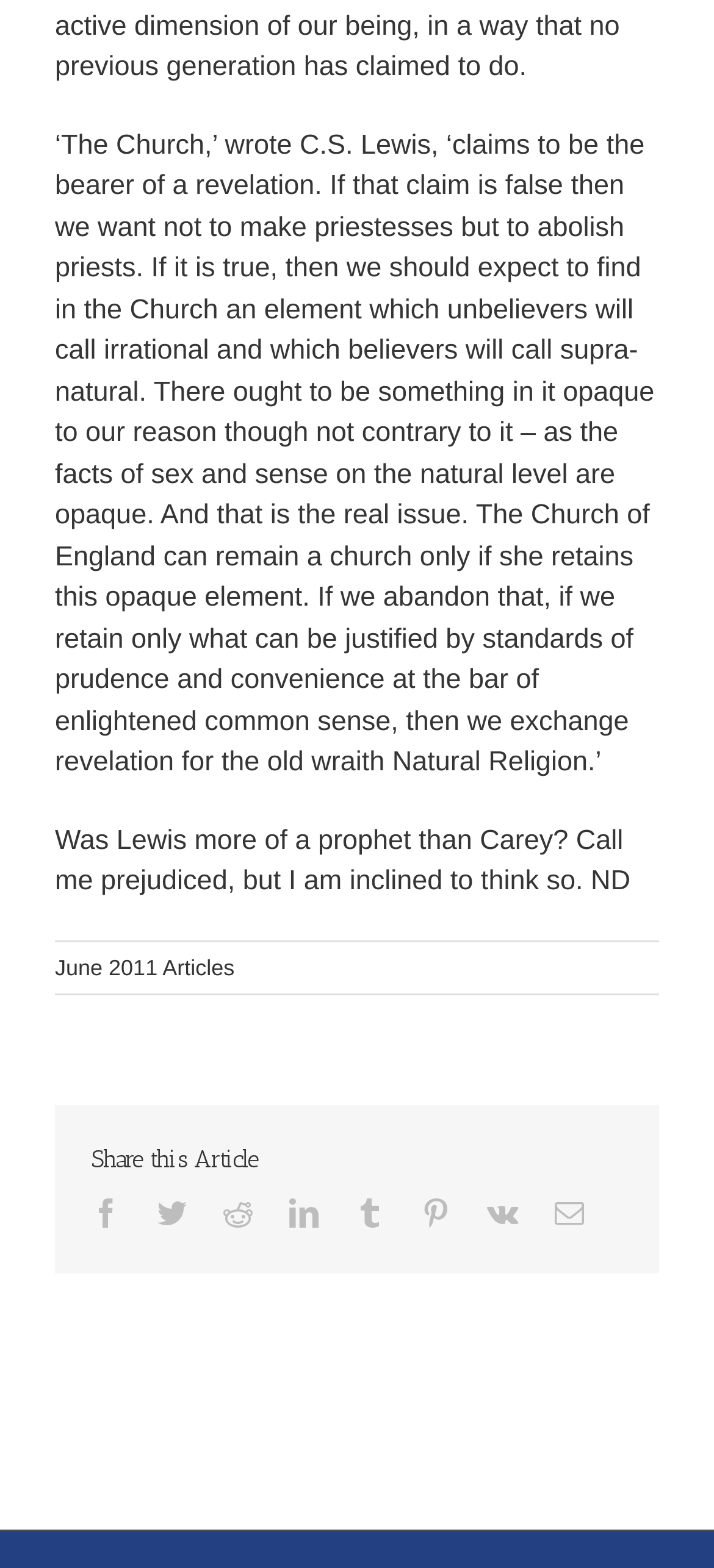Give the bounding box coordinates for the element described as: "Pinterest".

[0.59, 0.764, 0.631, 0.782]